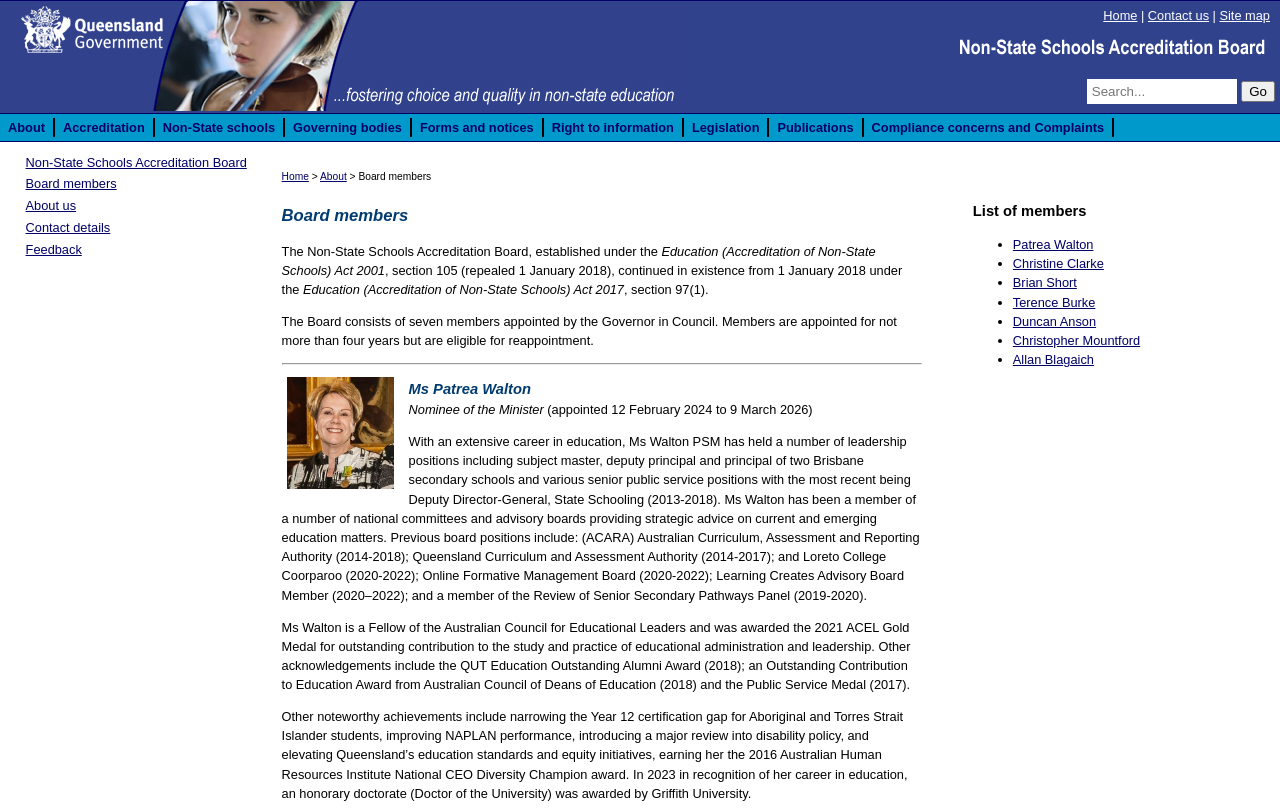Pinpoint the bounding box coordinates of the clickable area necessary to execute the following instruction: "Contact us". The coordinates should be given as four float numbers between 0 and 1, namely [left, top, right, bottom].

[0.897, 0.01, 0.945, 0.028]